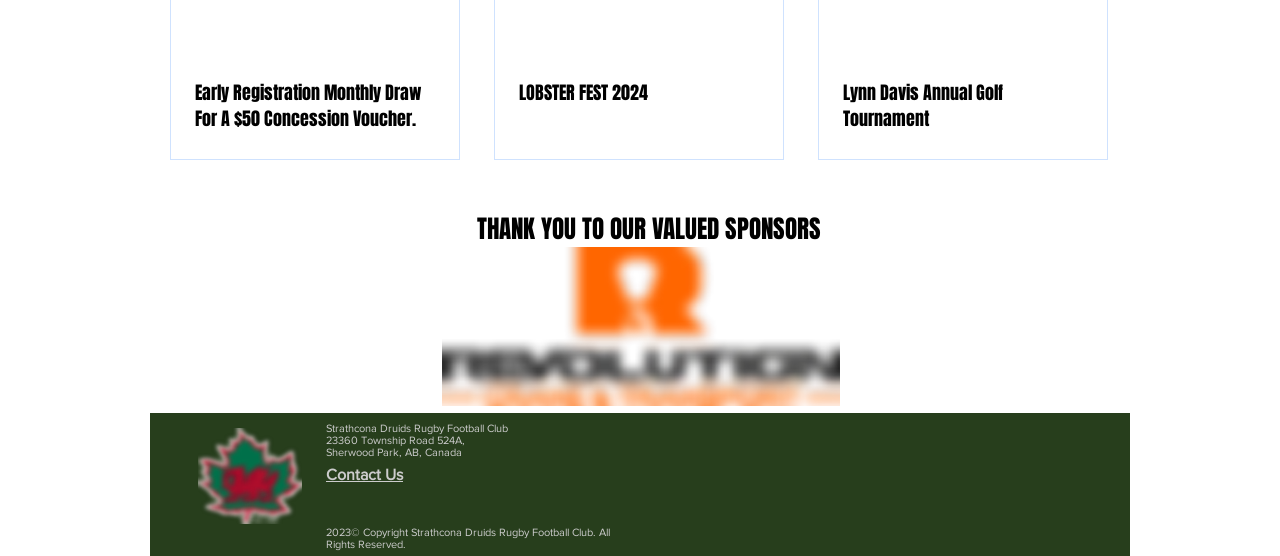Can you determine the bounding box coordinates of the area that needs to be clicked to fulfill the following instruction: "Contact Us through the link."?

[0.255, 0.838, 0.315, 0.869]